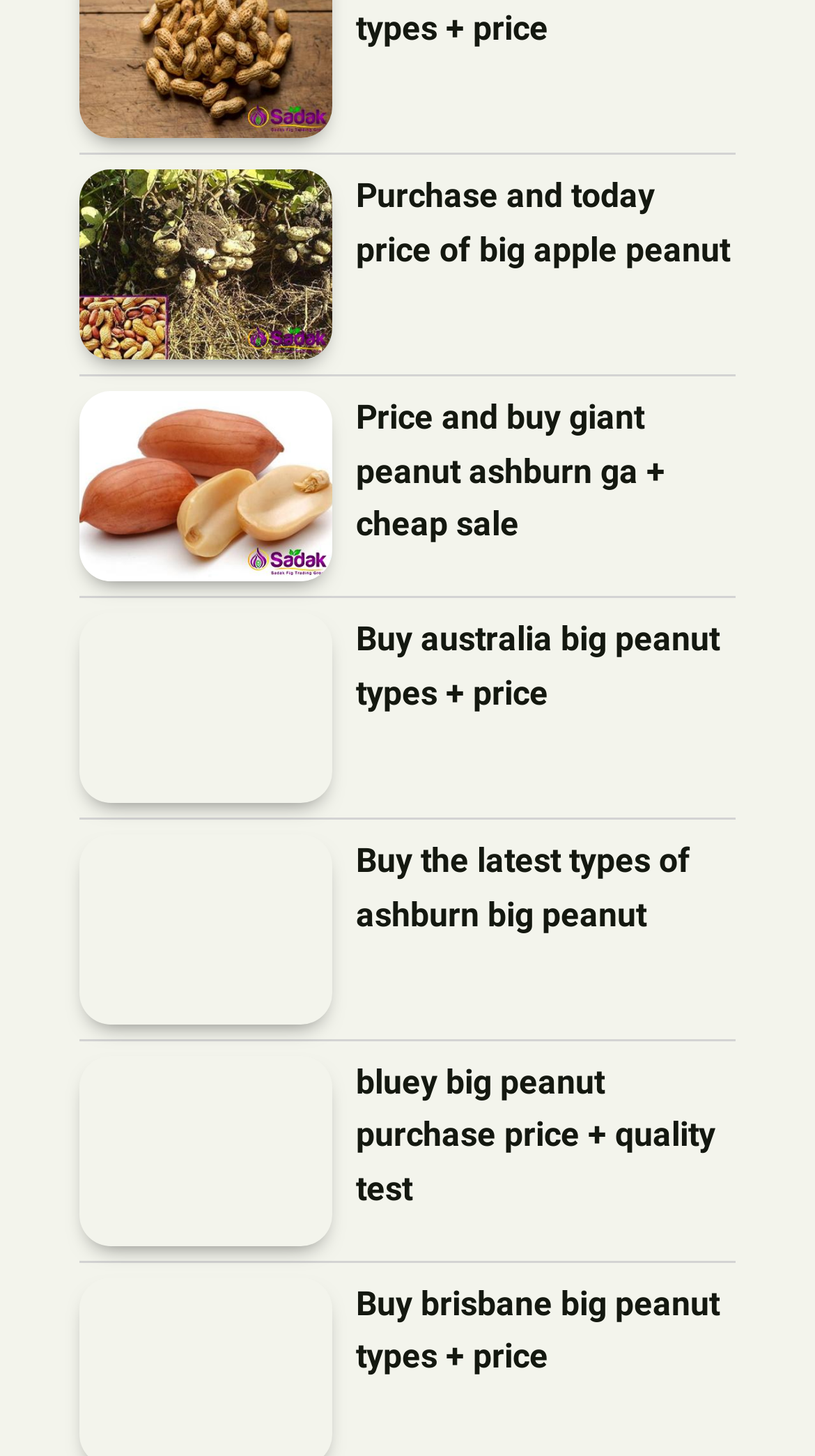Please identify the bounding box coordinates of the clickable area that will fulfill the following instruction: "View purchase and today price of big apple peanut". The coordinates should be in the format of four float numbers between 0 and 1, i.e., [left, top, right, bottom].

[0.097, 0.117, 0.408, 0.247]